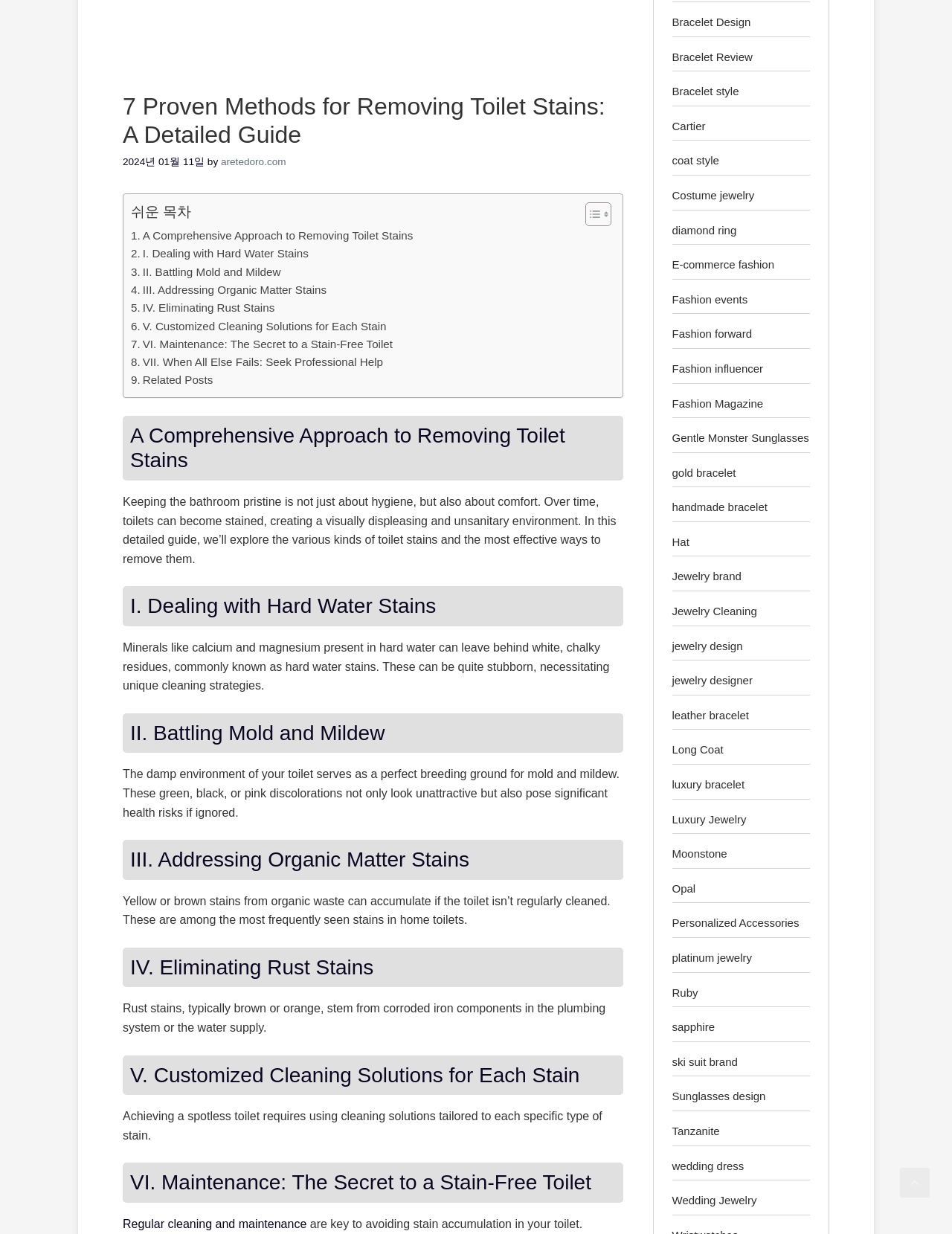Based on the element description: "name="submit" value="POST COMMENT"", identify the UI element and provide its bounding box coordinates. Use four float numbers between 0 and 1, [left, top, right, bottom].

None